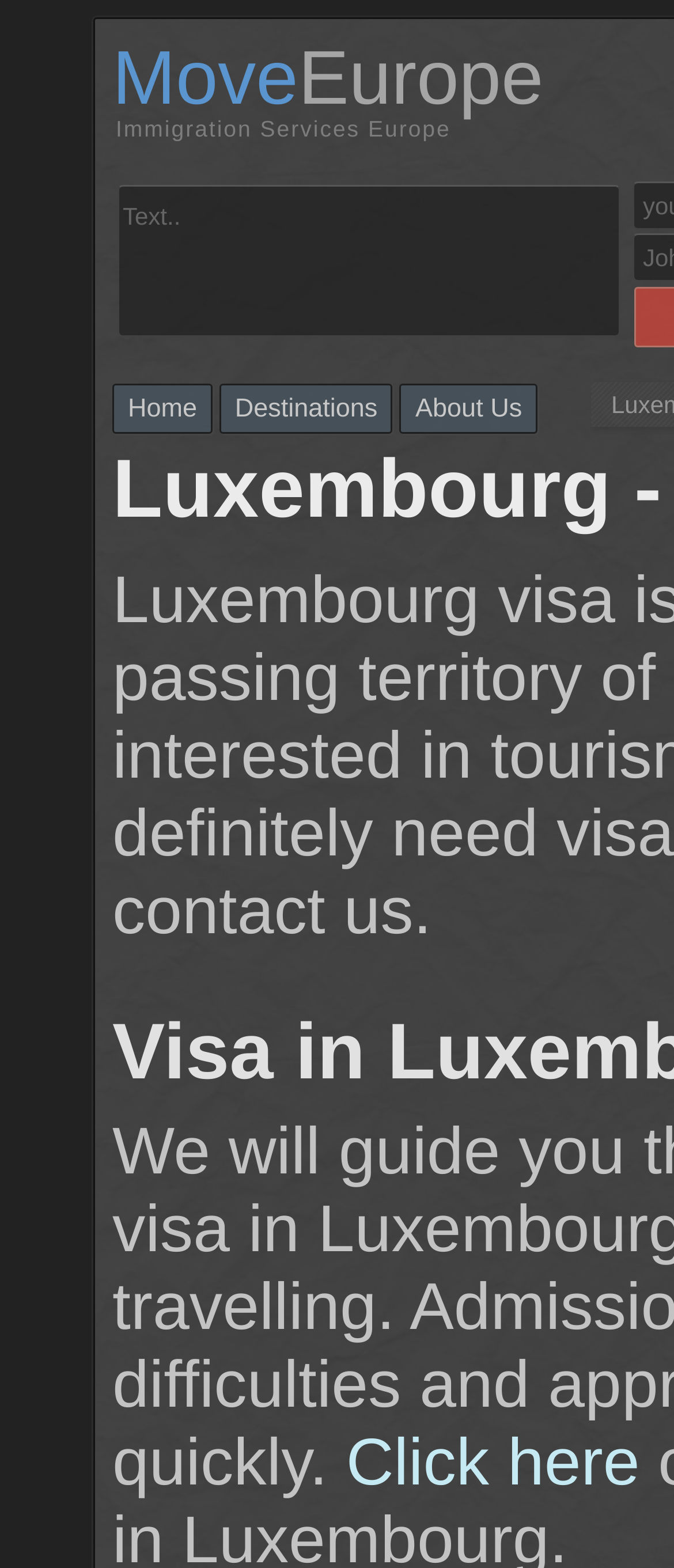Locate the UI element that matches the description Click here in the webpage screenshot. Return the bounding box coordinates in the format (top-left x, top-left y, bottom-right x, bottom-right y), with values ranging from 0 to 1.

[0.513, 0.909, 0.949, 0.956]